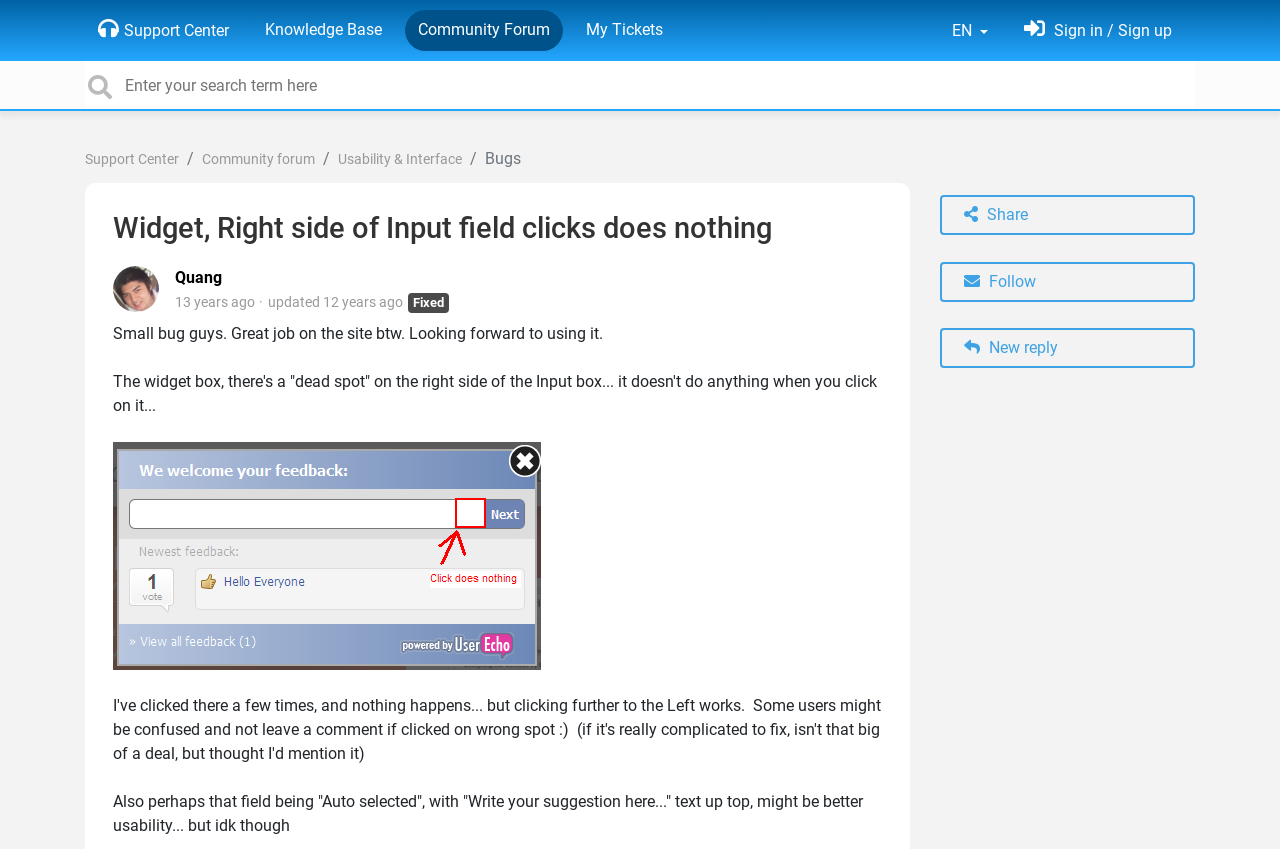Can you look at the image and give a comprehensive answer to the question:
Who posted the comment about the widget box?

The comment about the widget box is posted by Quang, as indicated by the link 'Quang' located next to the avatar image below the comment.